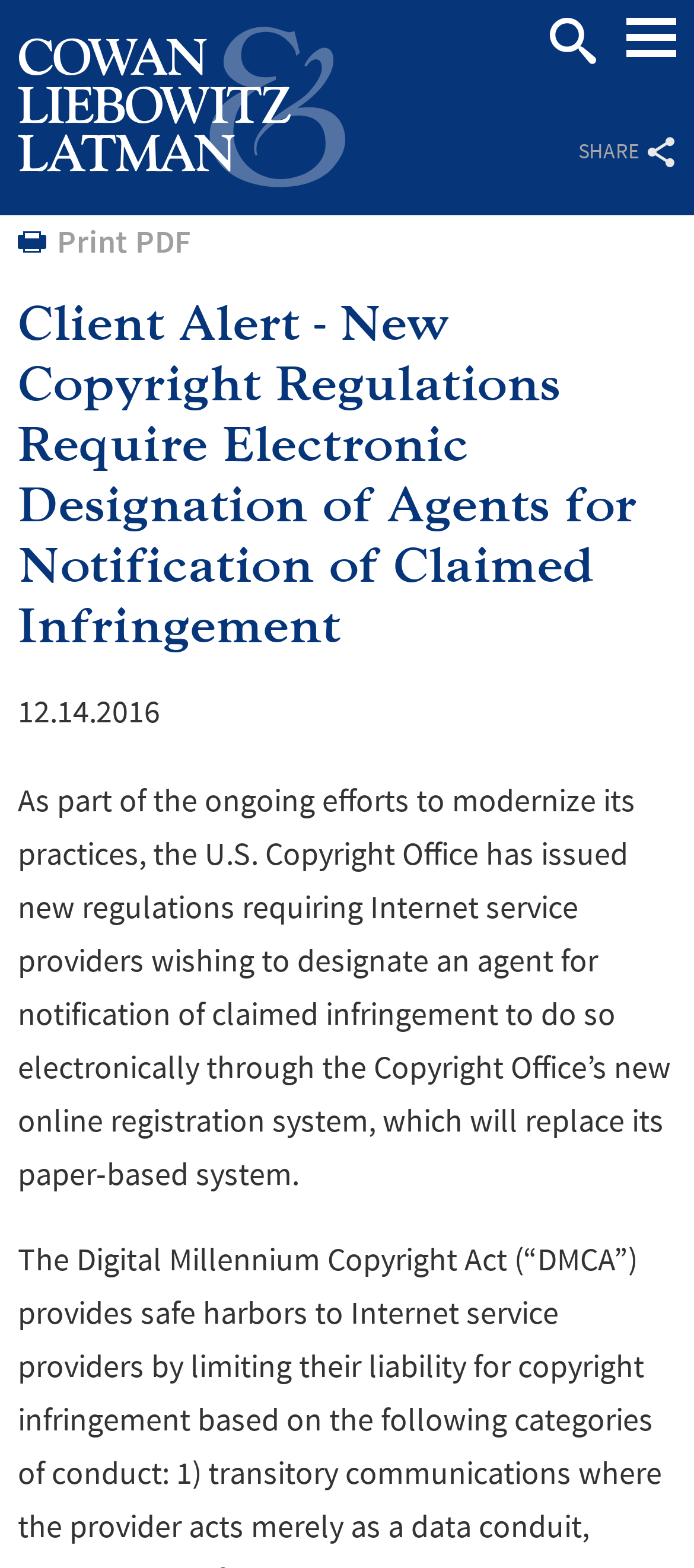For the following element description, predict the bounding box coordinates in the format (top-left x, top-left y, bottom-right x, bottom-right y). All values should be floating point numbers between 0 and 1. Description: alt="Cowan, Liebowitz & Latman"

[0.026, 0.017, 0.5, 0.121]